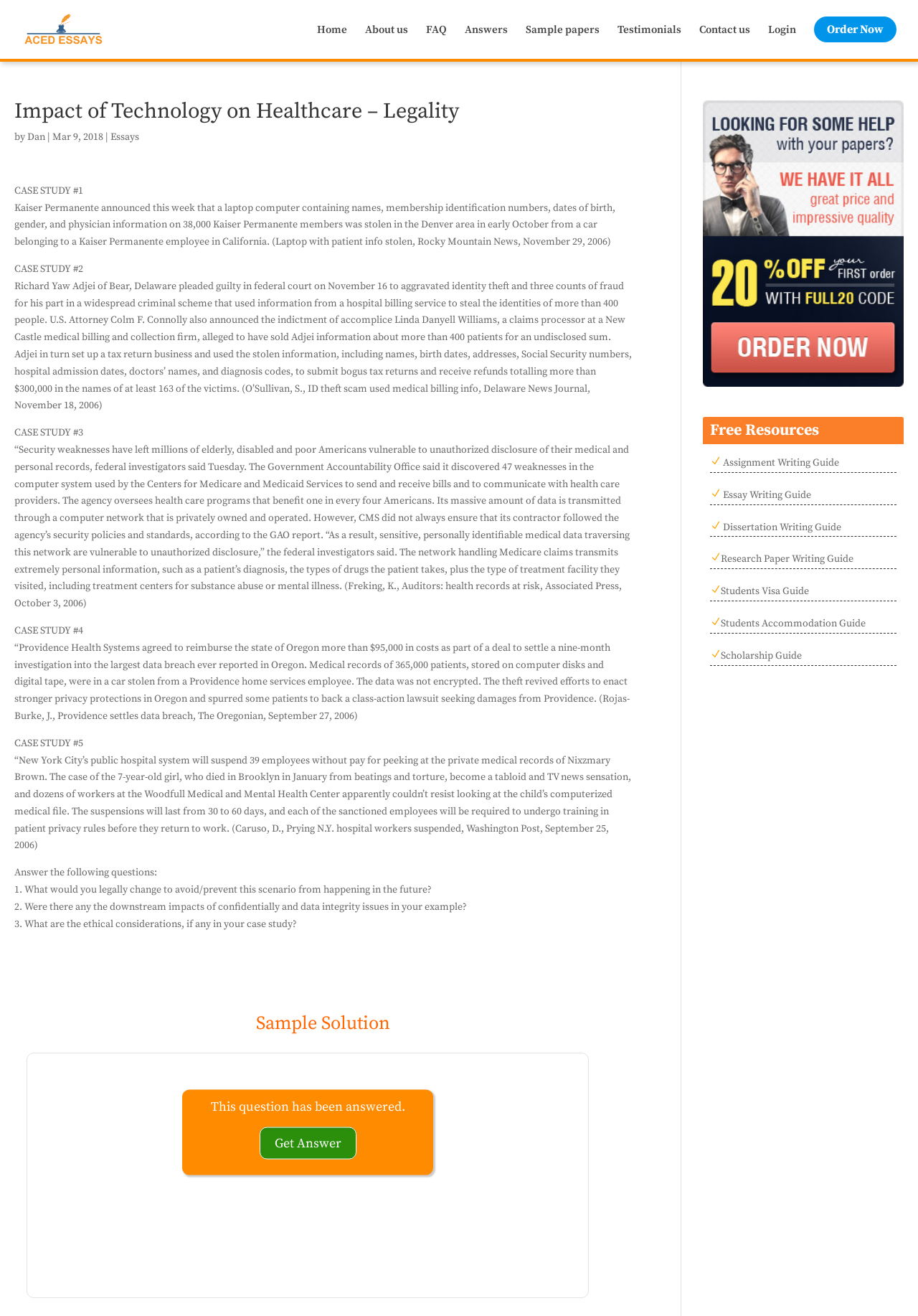Locate the bounding box coordinates of the area where you should click to accomplish the instruction: "Get the 'Assignment Writing Guide'".

[0.785, 0.347, 0.914, 0.357]